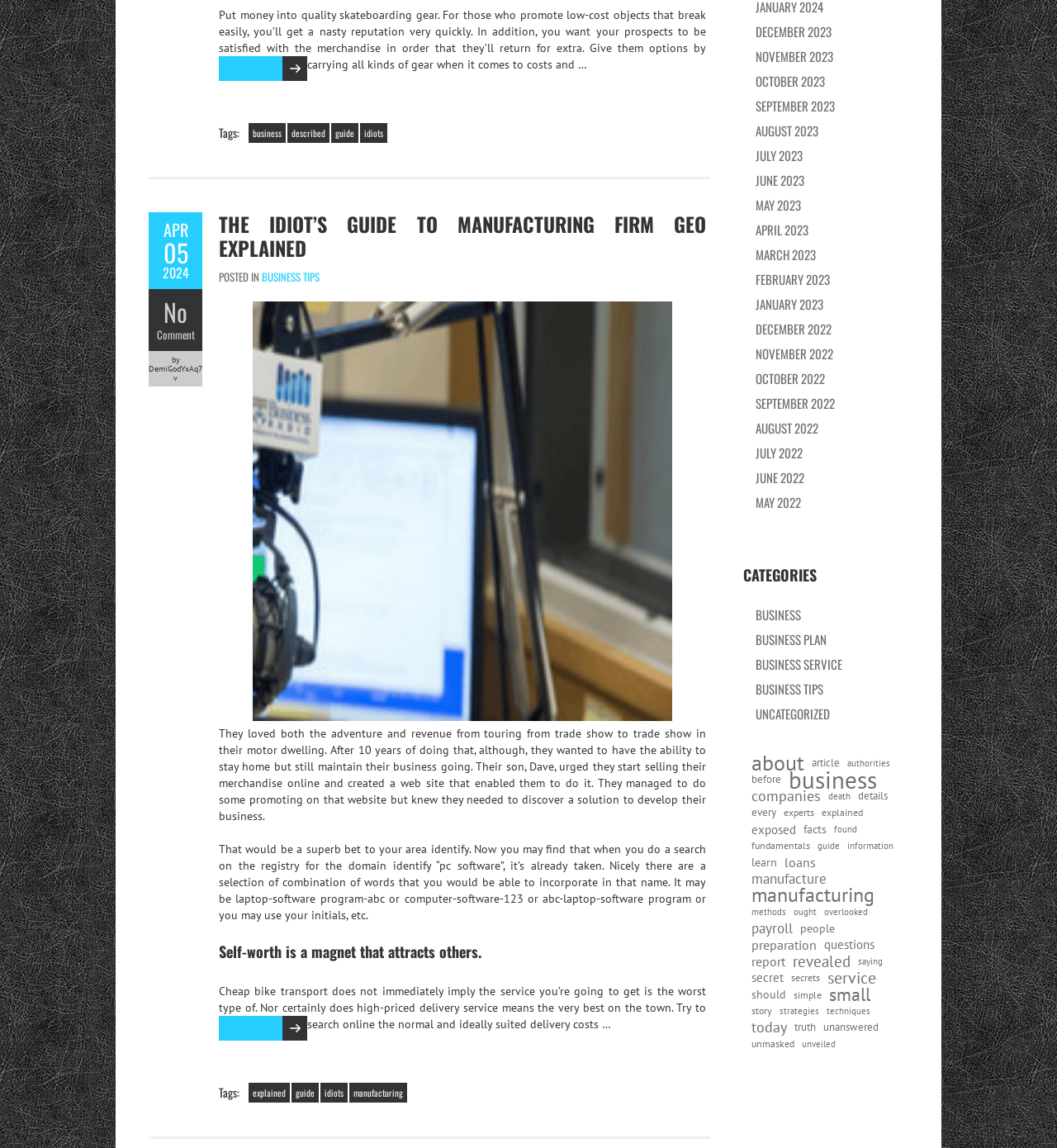Find the bounding box coordinates for the area that should be clicked to accomplish the instruction: "Explore manufacturing firm geo".

[0.239, 0.263, 0.636, 0.628]